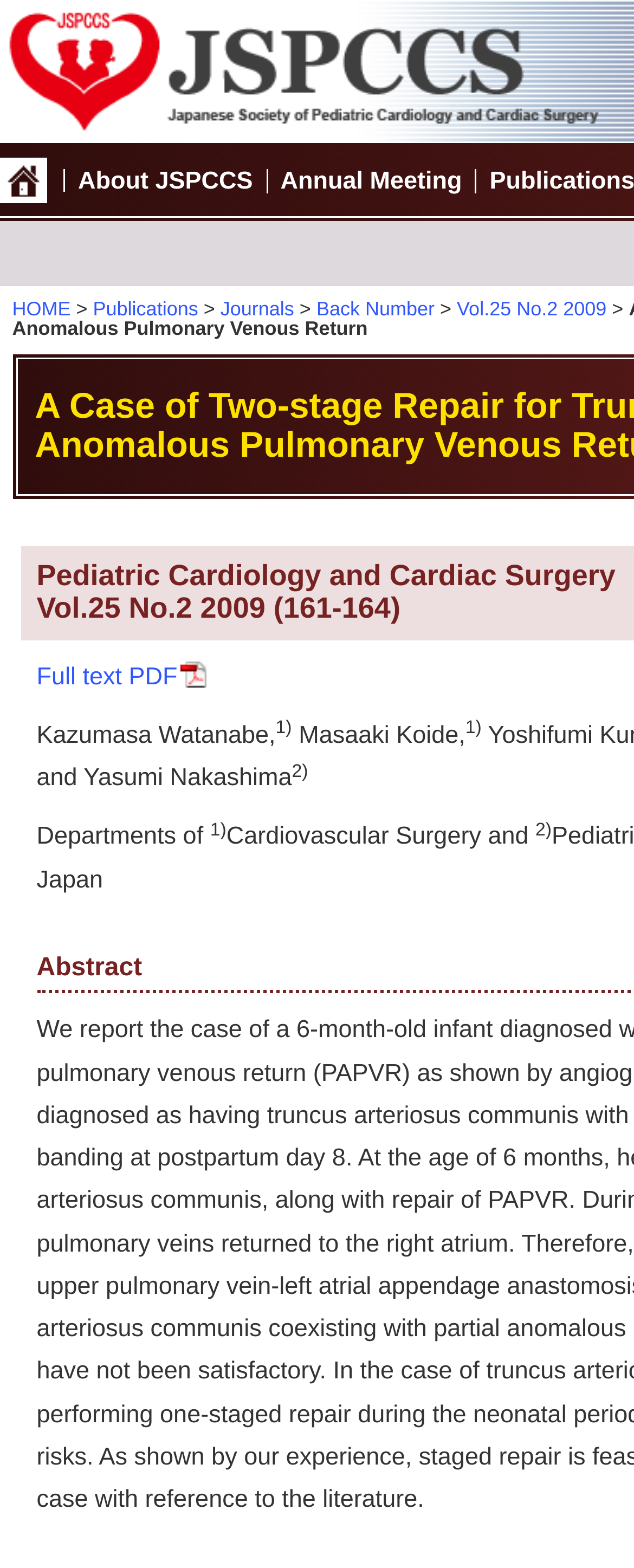Please mark the clickable region by giving the bounding box coordinates needed to complete this instruction: "Visit Vol.25 No.2 2009 page".

[0.721, 0.189, 0.957, 0.204]